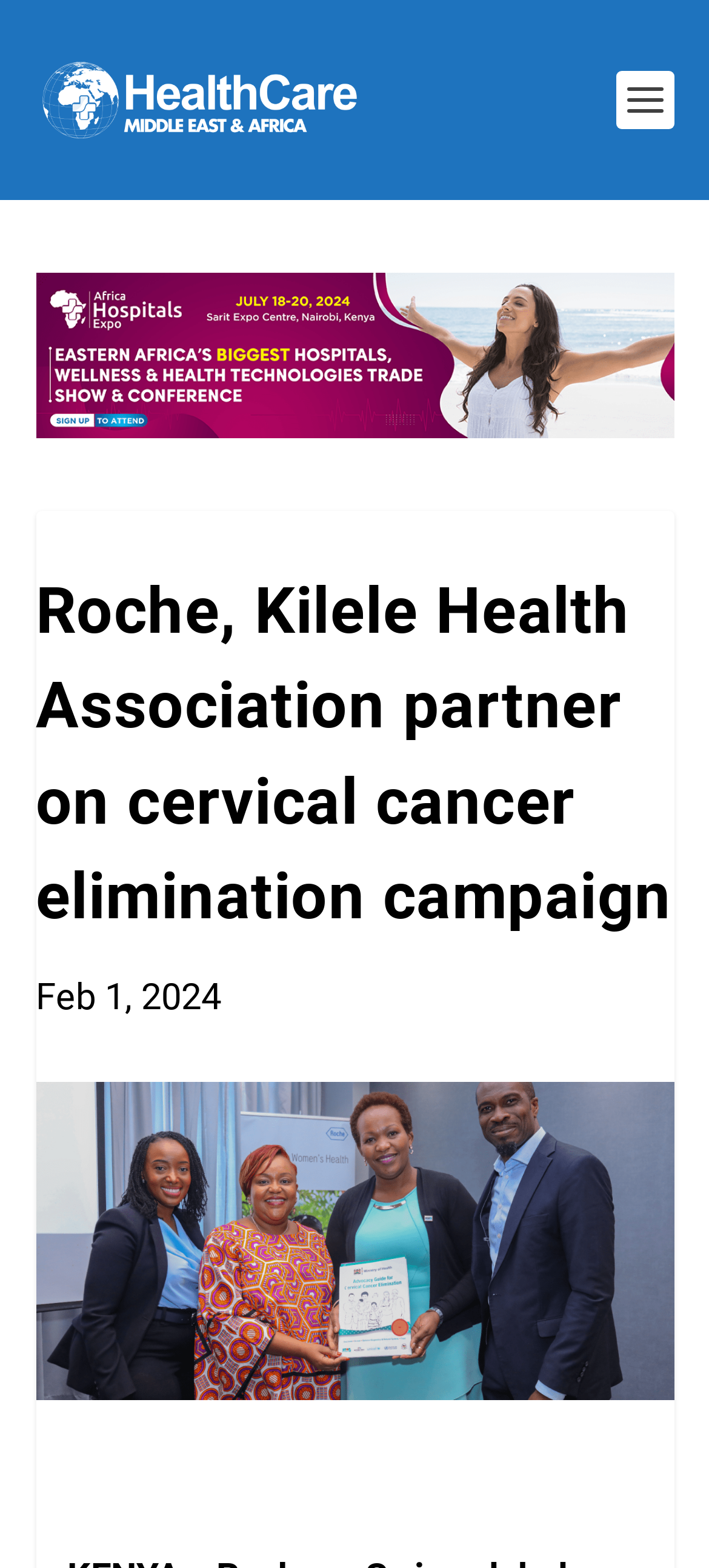Using the details from the image, please elaborate on the following question: What is the date of the article?

I found the date of the article by looking at the text element that says 'Feb 1, 2024' which is located below the main heading of the webpage.